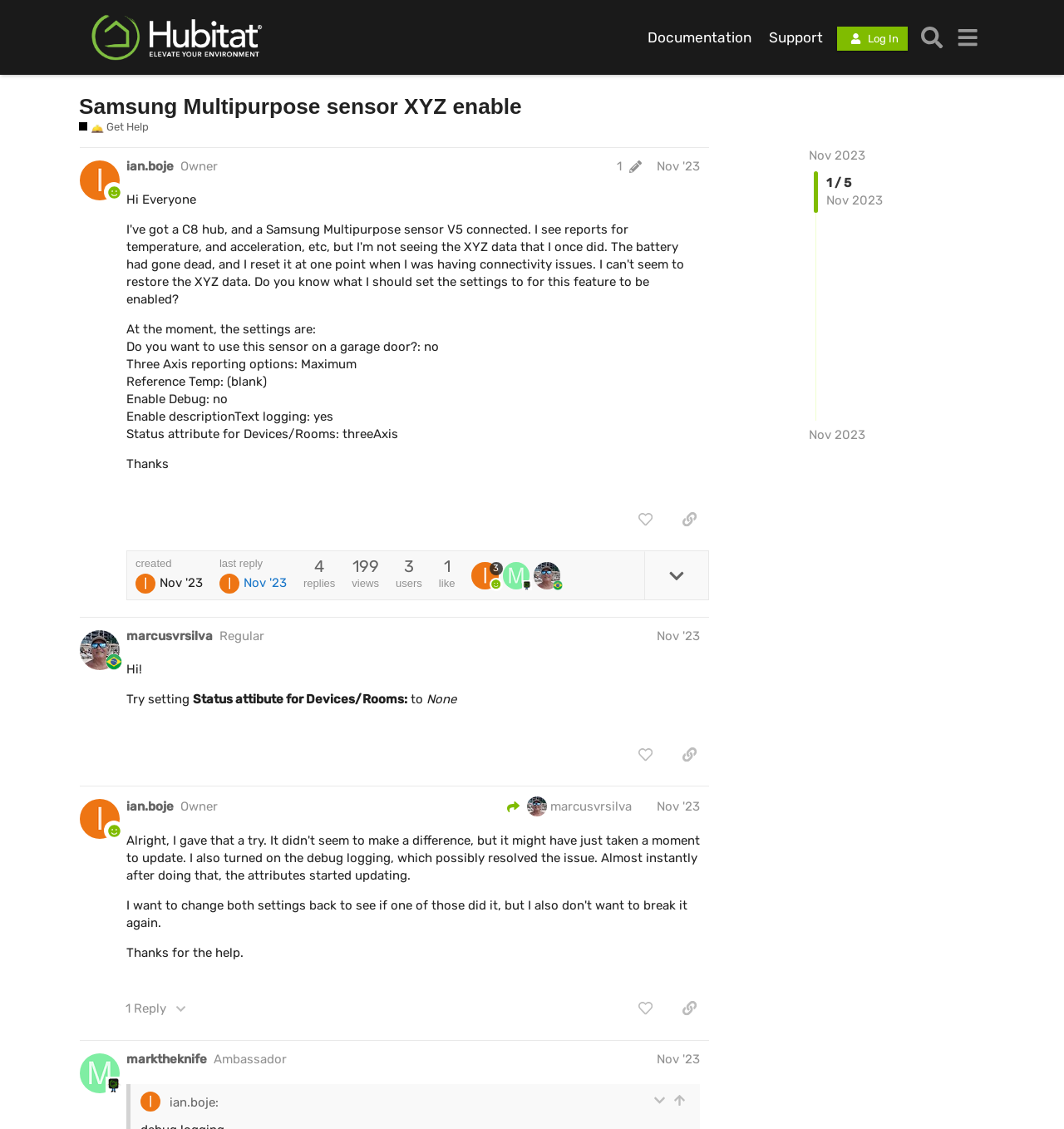Please specify the bounding box coordinates of the element that should be clicked to execute the given instruction: 'Search for something'. Ensure the coordinates are four float numbers between 0 and 1, expressed as [left, top, right, bottom].

[0.859, 0.017, 0.892, 0.049]